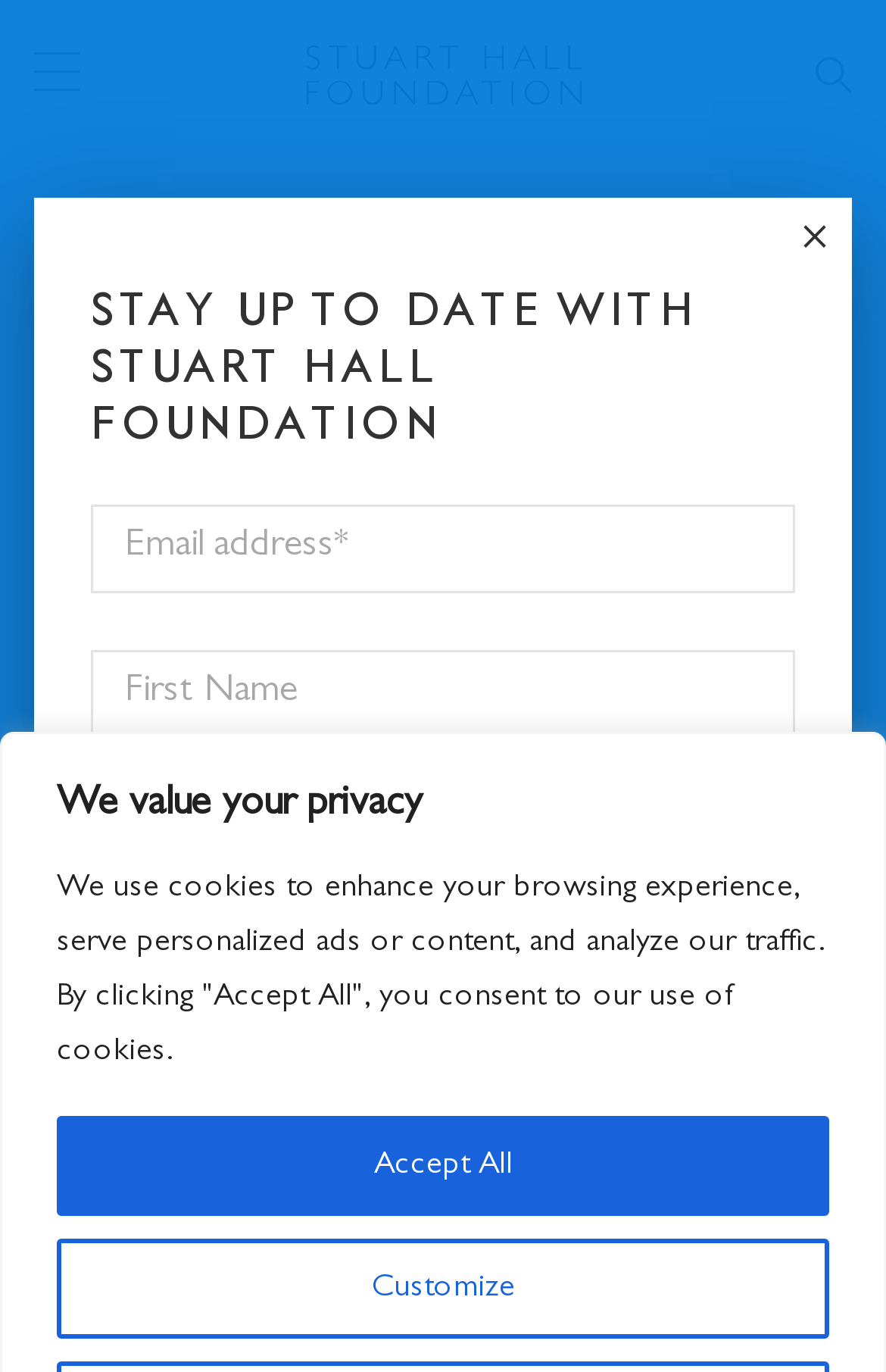Identify the bounding box coordinates for the element that needs to be clicked to fulfill this instruction: "Click on the HOME link". Provide the coordinates in the format of four float numbers between 0 and 1: [left, top, right, bottom].

[0.038, 0.146, 0.126, 0.162]